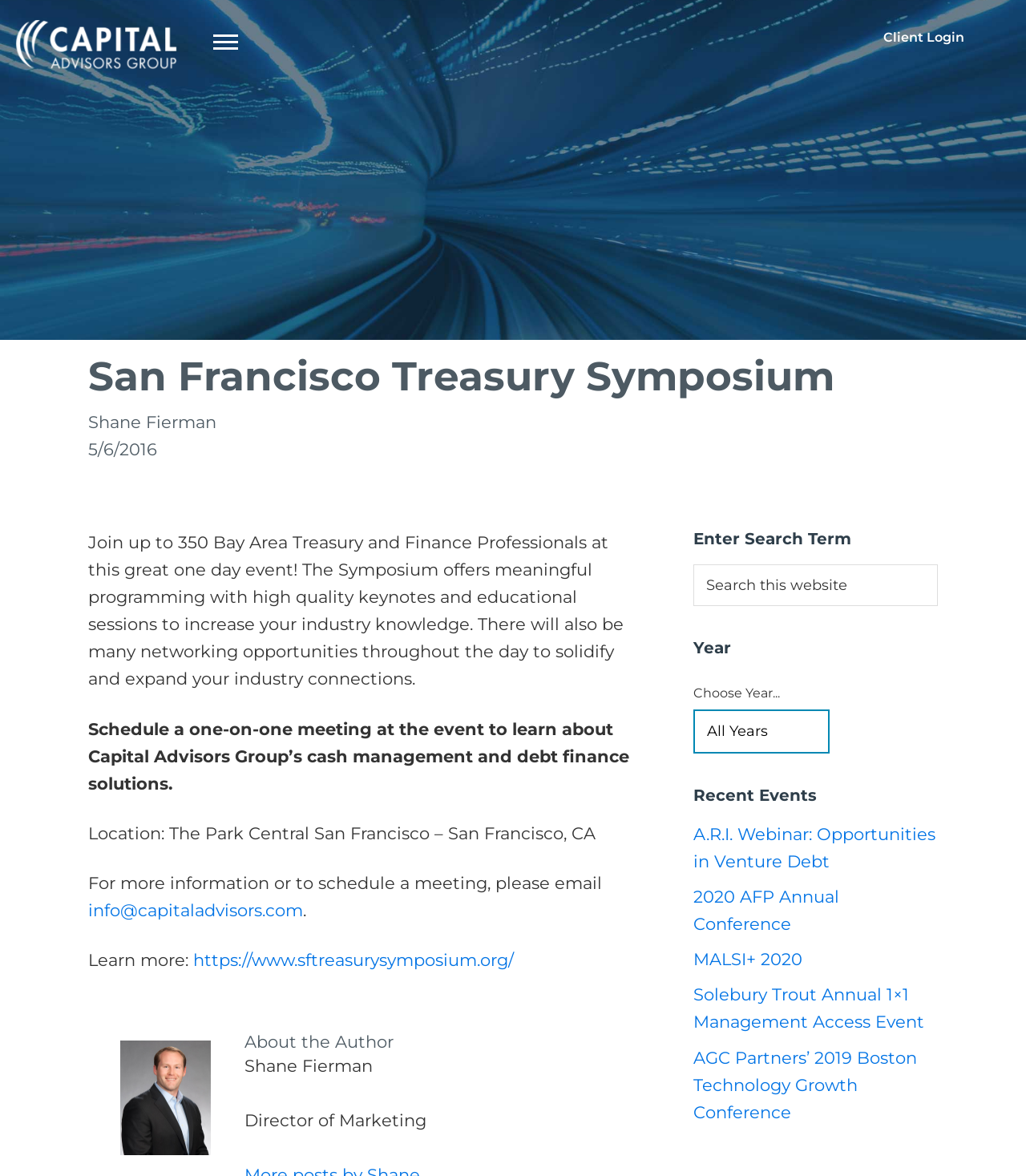What is the name of the event?
Please provide a comprehensive answer based on the details in the screenshot.

I found the answer by looking at the heading 'San Francisco Treasury Symposium' which is a child element of the 'HeaderAsNonLandmark' element.